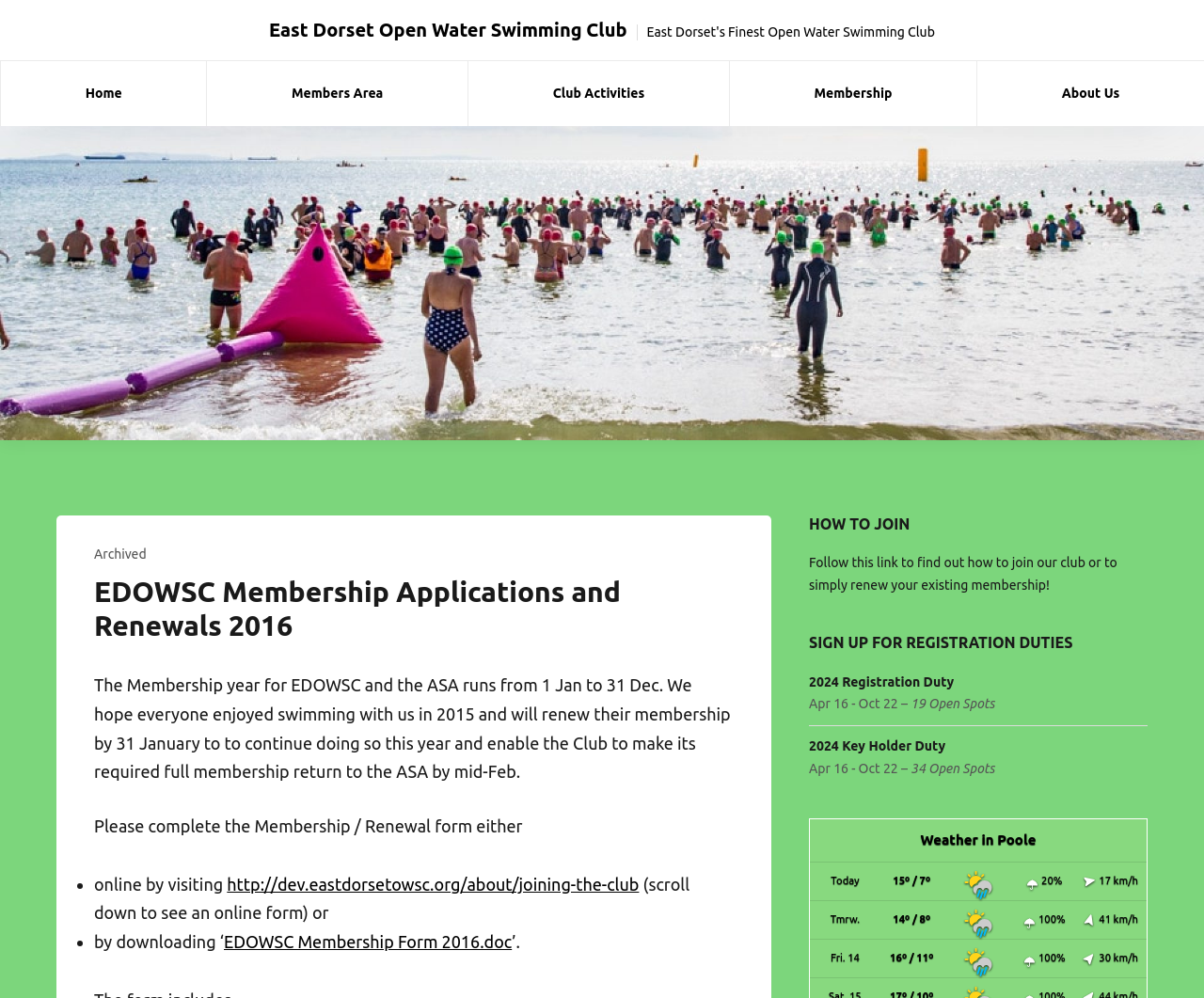Identify the bounding box for the element characterized by the following description: "When & where?".

[0.806, 0.297, 0.999, 0.363]